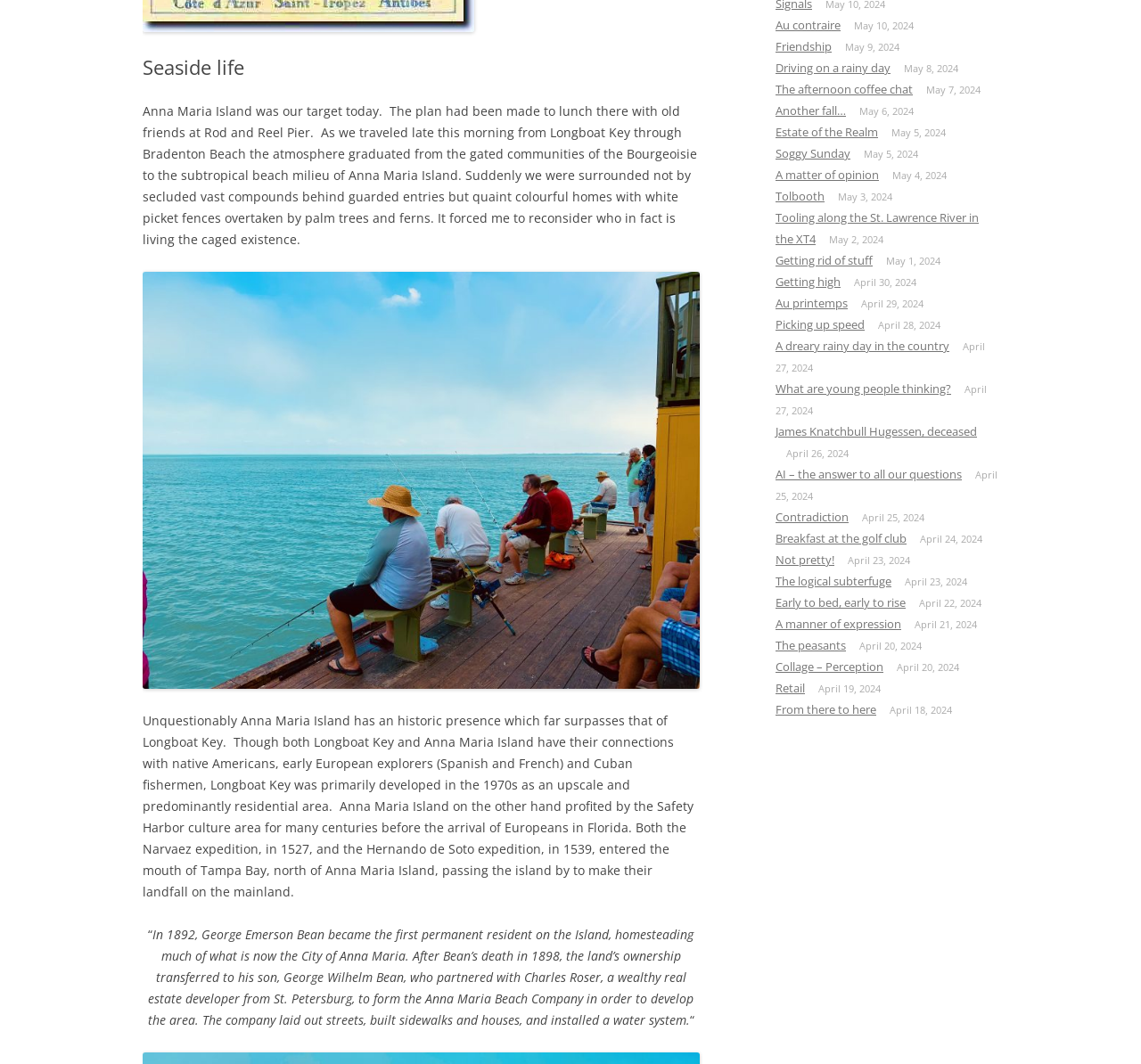Locate the bounding box of the UI element based on this description: "Collage – Perception". Provide four float numbers between 0 and 1 as [left, top, right, bottom].

[0.68, 0.619, 0.774, 0.634]